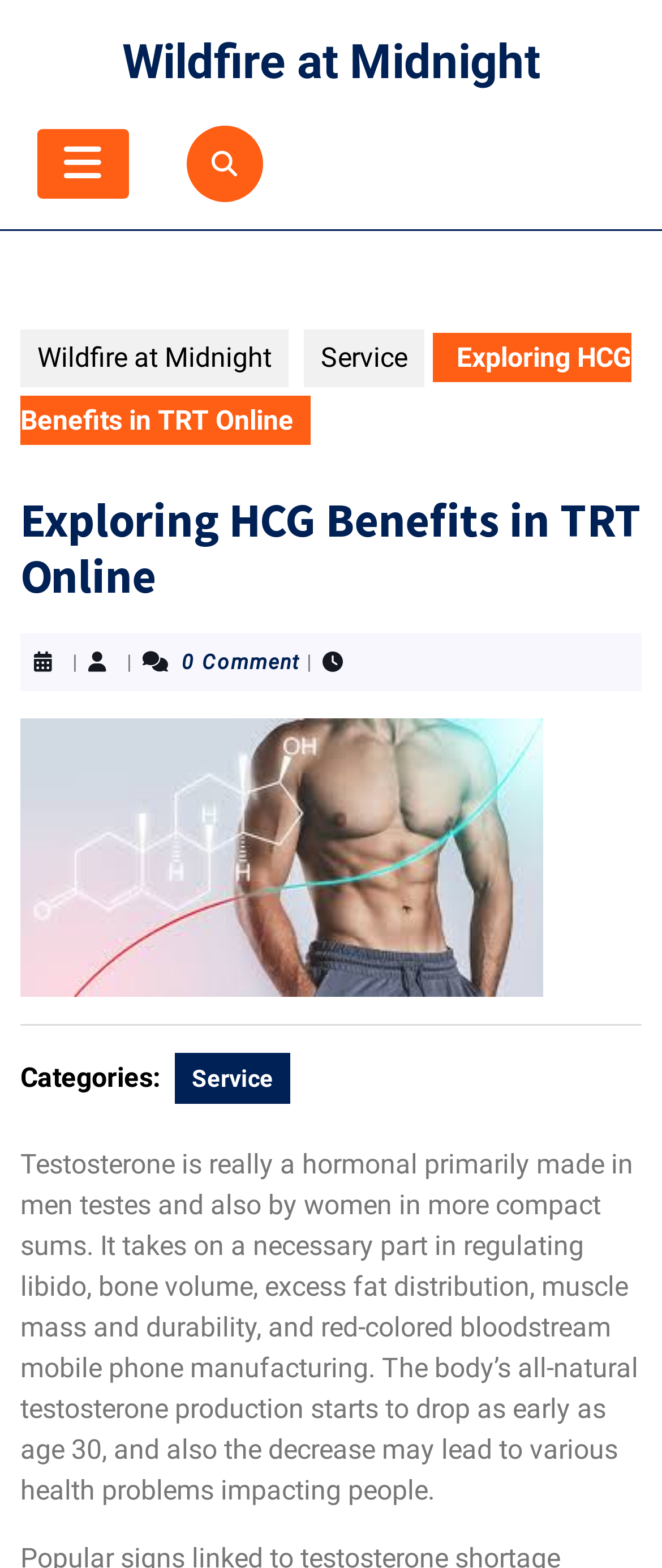Provide an in-depth caption for the elements present on the webpage.

The webpage is about exploring the benefits of Human Chorionic Gonadotropin (HCG) in Testosterone Replacement Therapy (TRT) online. At the top, there is a link to "Wildfire at Midnight" on the left, and an open button on the right. Below this, there is a navigation menu with links to "Wildfire at Midnight" and "Service". 

The main content area has a heading that reads "Exploring HCG Benefits in TRT Online" followed by a separator line. Below this, there is a post thumbnail image. The image is accompanied by a brief description of the article, which discusses the role of testosterone in the human body, its natural decline with age, and the potential health problems that can arise from this decline. 

On the same level as the image, there are three vertical sections. The first section has a separator line, followed by the text "Categories:" and a link to "Service". The second section has the text "0 Comment" and another separator line. The third section has the main article text, which is a detailed explanation of testosterone's role in the body.